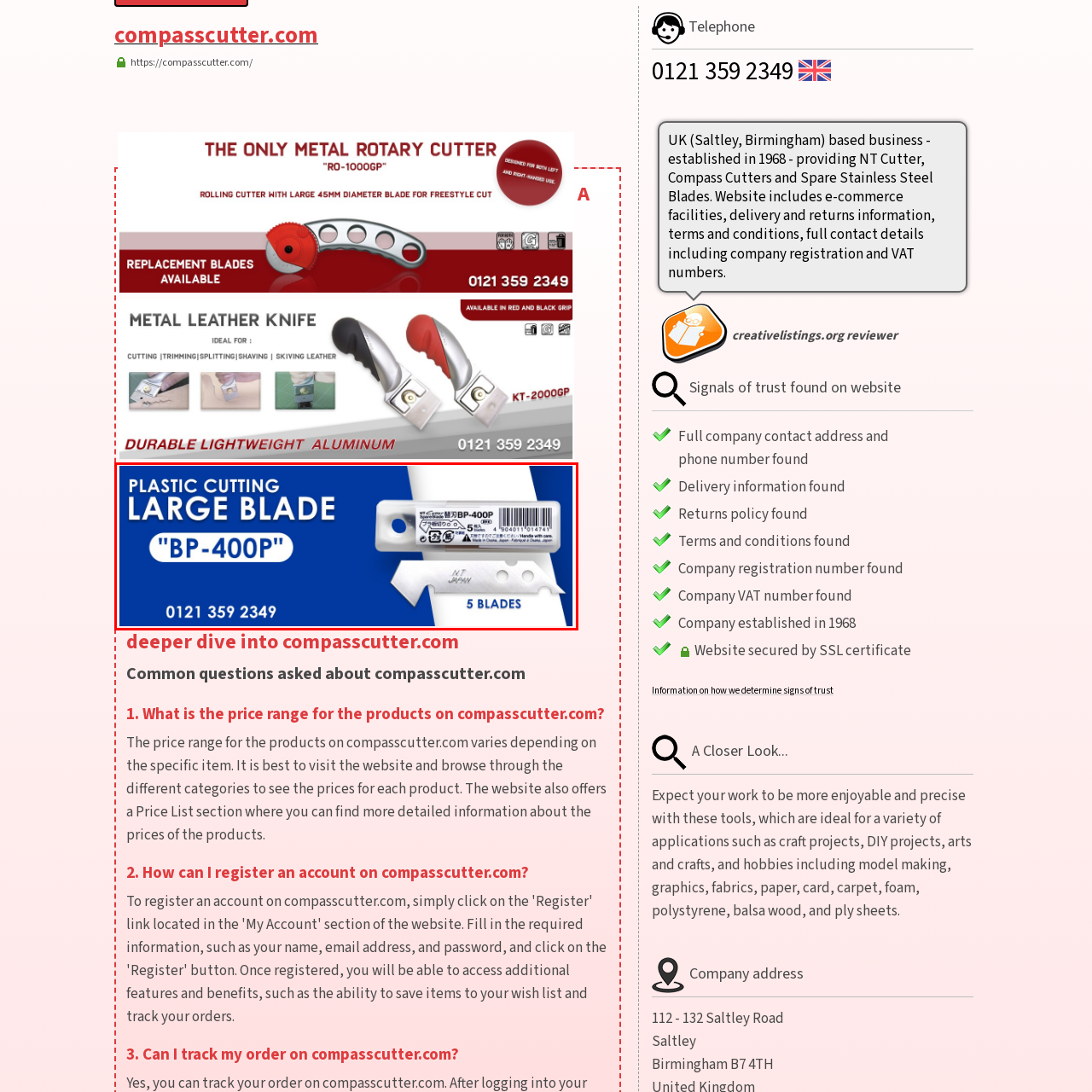What is the country of origin of the NT brand?
Observe the image inside the red bounding box and give a concise answer using a single word or phrase.

Japan